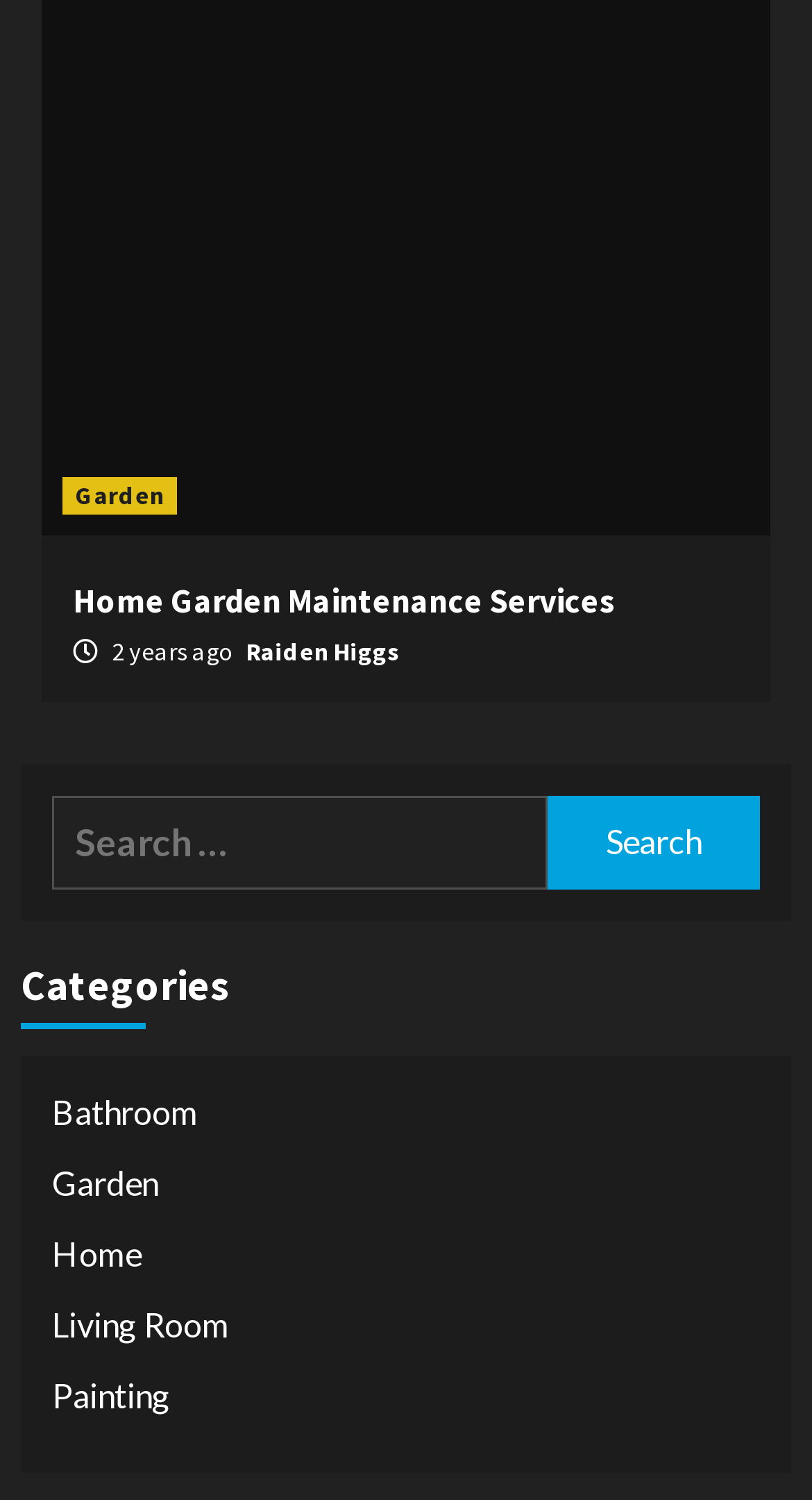Respond concisely with one word or phrase to the following query:
What is the purpose of the search box?

To search for articles